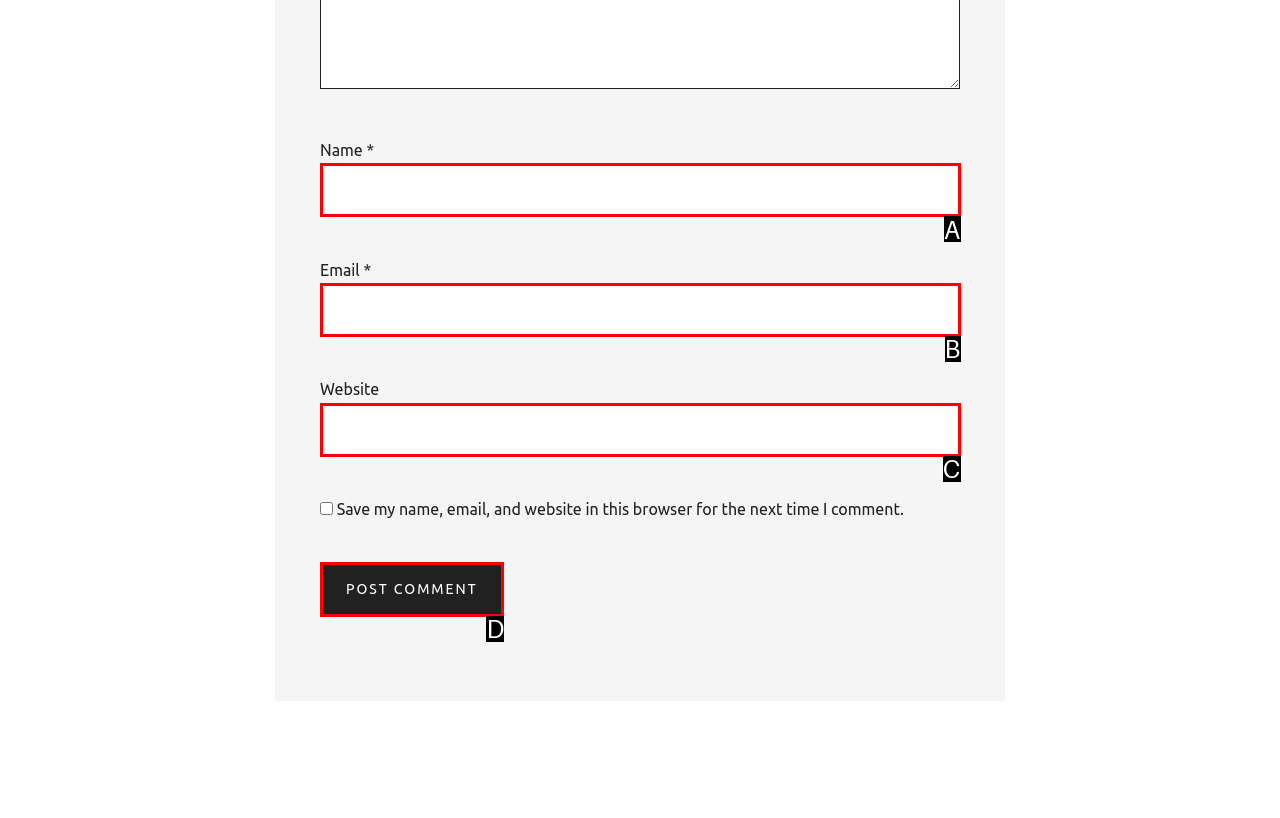Select the letter of the HTML element that best fits the description: parent_node: Email * aria-describedby="email-notes" name="email"
Answer with the corresponding letter from the provided choices.

B